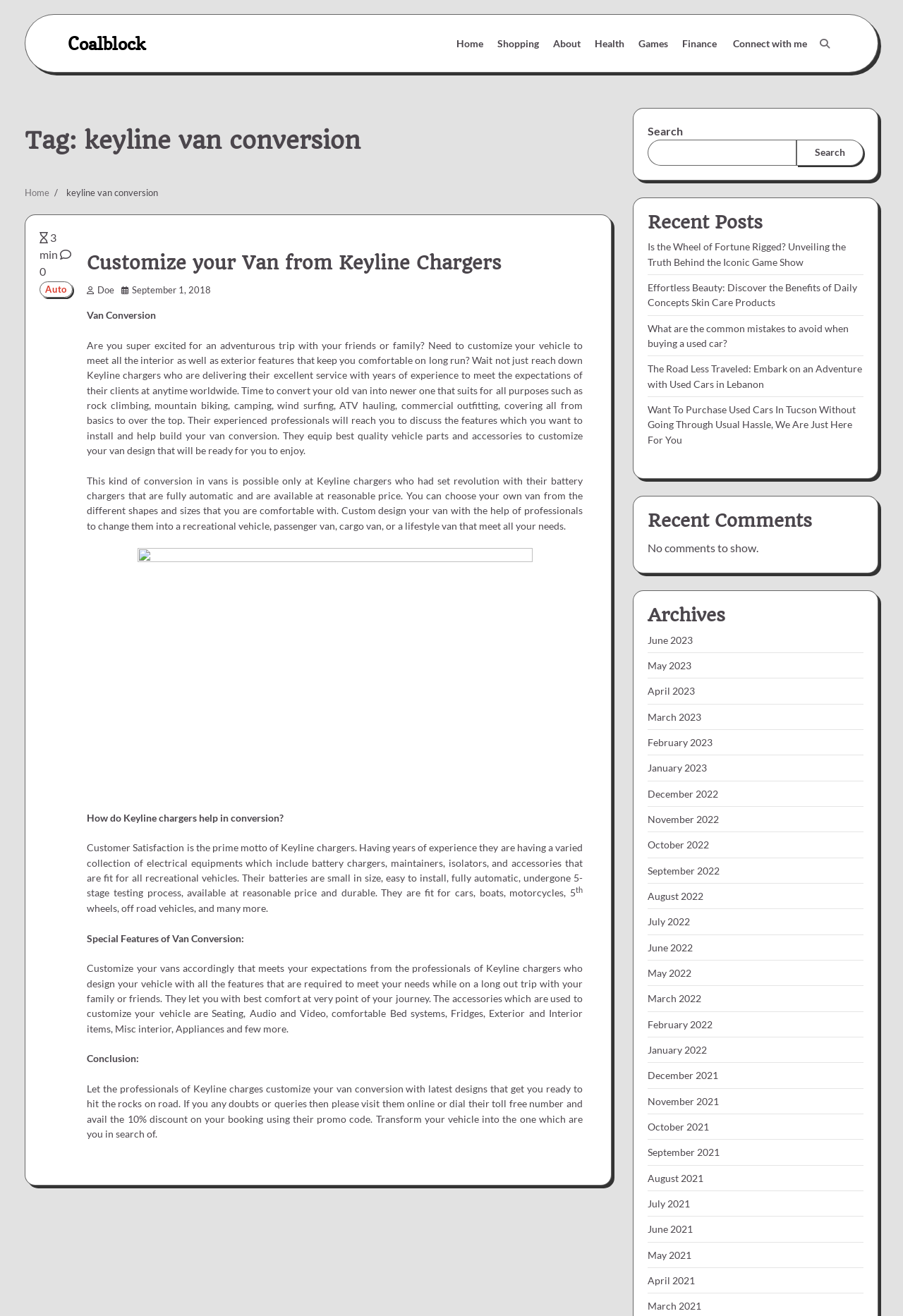What is the benefit of using Keyline Chargers' battery chargers?
Based on the screenshot, give a detailed explanation to answer the question.

The benefit of using Keyline Chargers' battery chargers can be found in the text, which states that they are 'fully automatic and are available at reasonable price'.